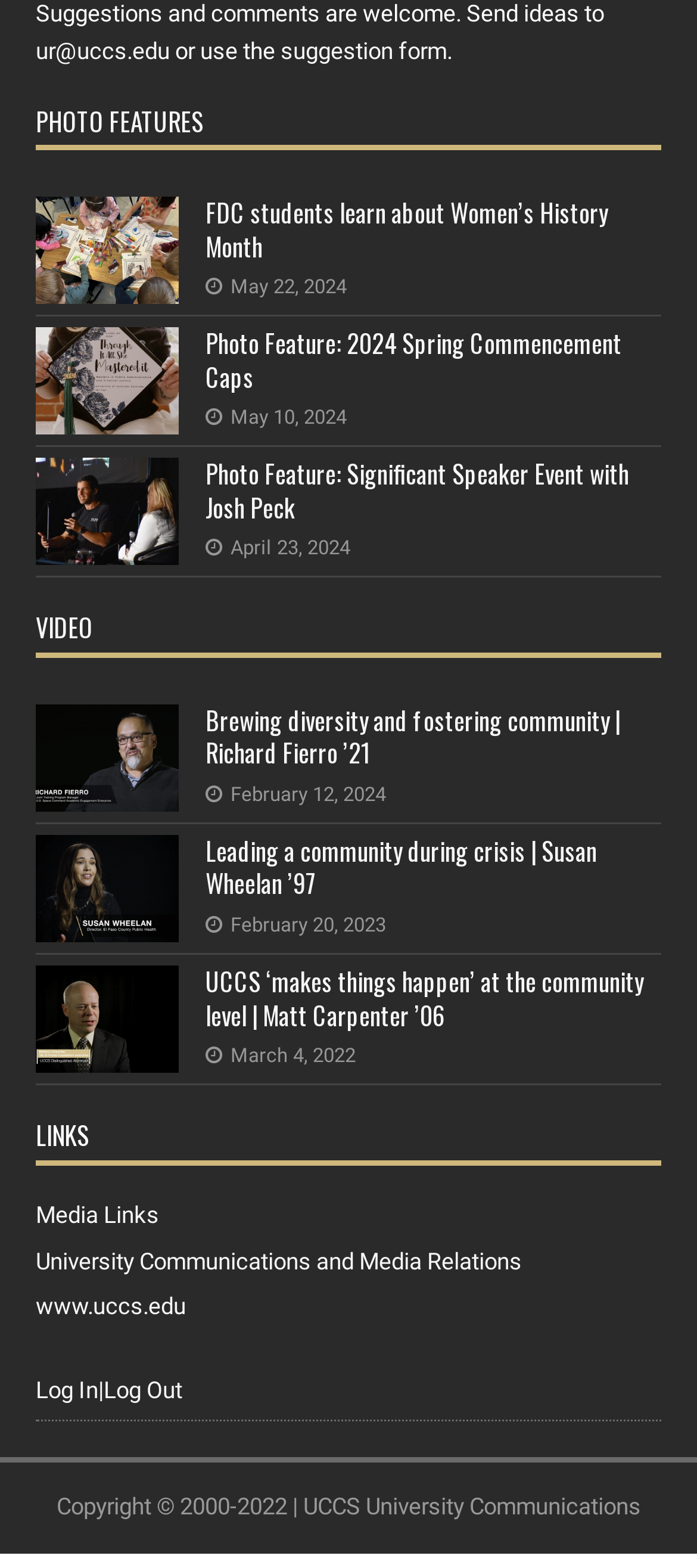What is the date of the 'Photo Feature: 2024 Spring Commencement Caps'?
Based on the screenshot, give a detailed explanation to answer the question.

The date of the 'Photo Feature: 2024 Spring Commencement Caps' can be found next to the link, which is 'May 10, 2024'.